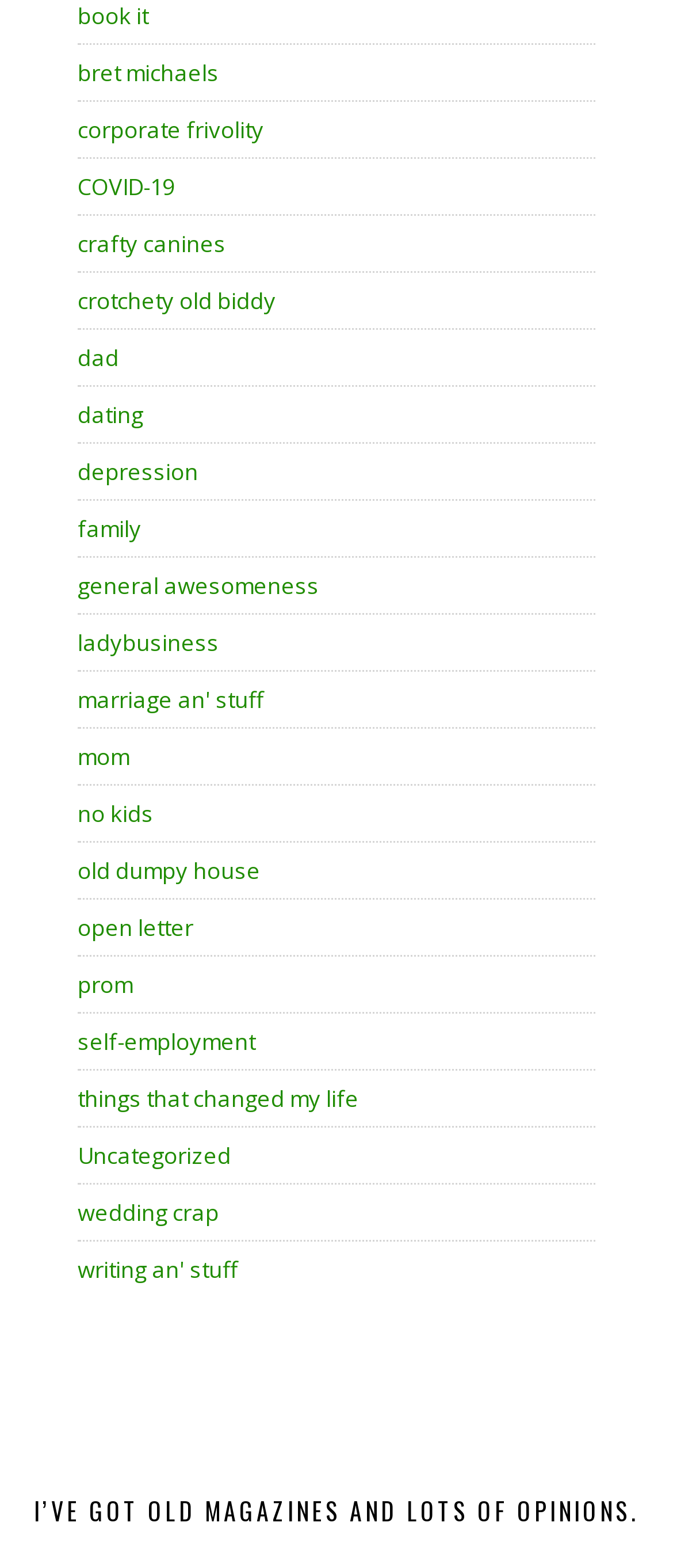Determine the bounding box coordinates for the area you should click to complete the following instruction: "print recipe".

None